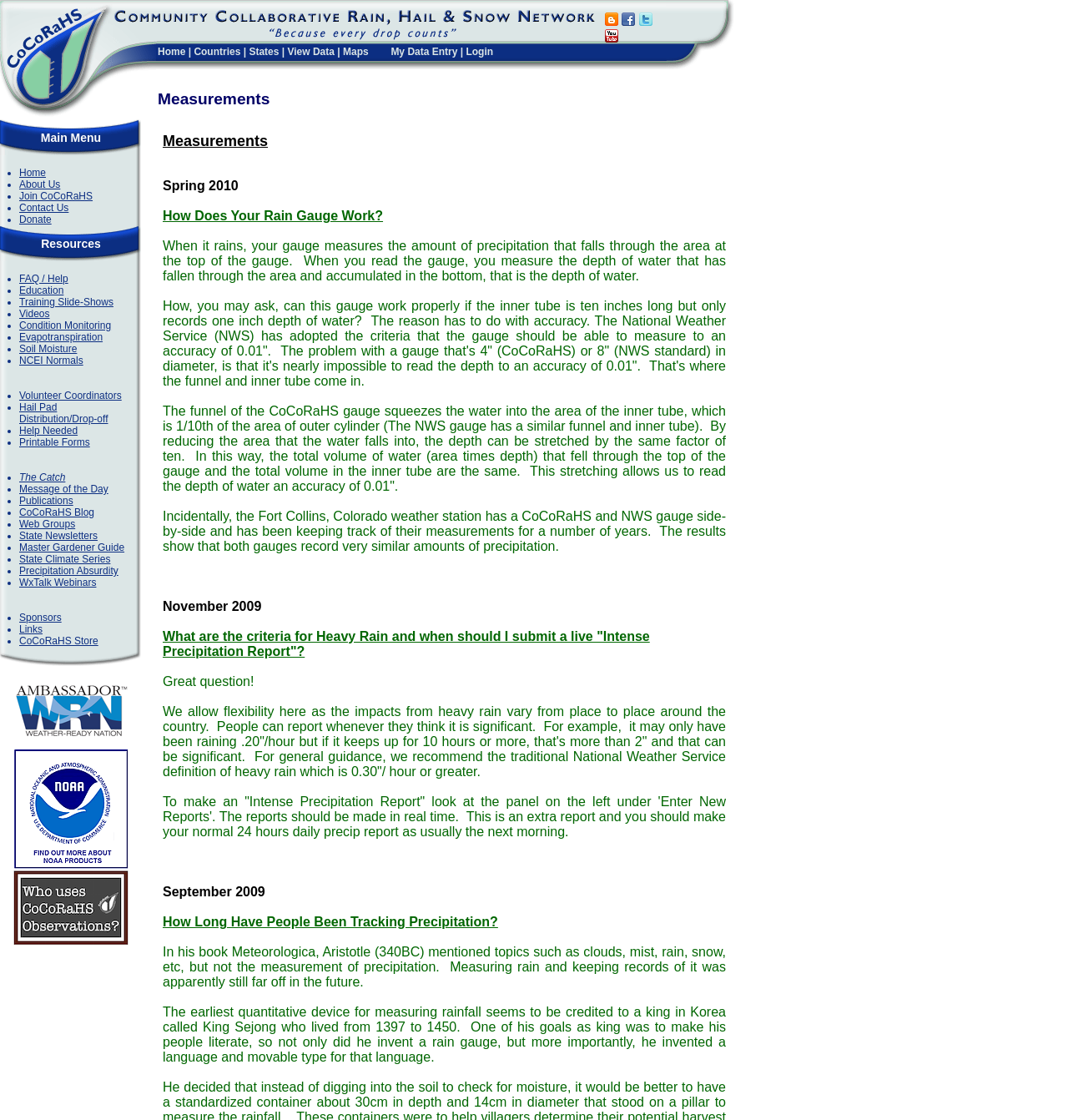Locate the bounding box coordinates of the element to click to perform the following action: 'Go to About Us'. The coordinates should be given as four float values between 0 and 1, in the form of [left, top, right, bottom].

[0.018, 0.159, 0.057, 0.17]